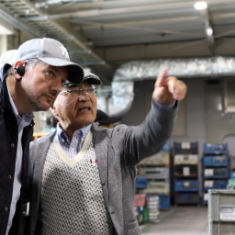Respond with a single word or phrase to the following question:
What type of environment is depicted in the image?

industrial or operational